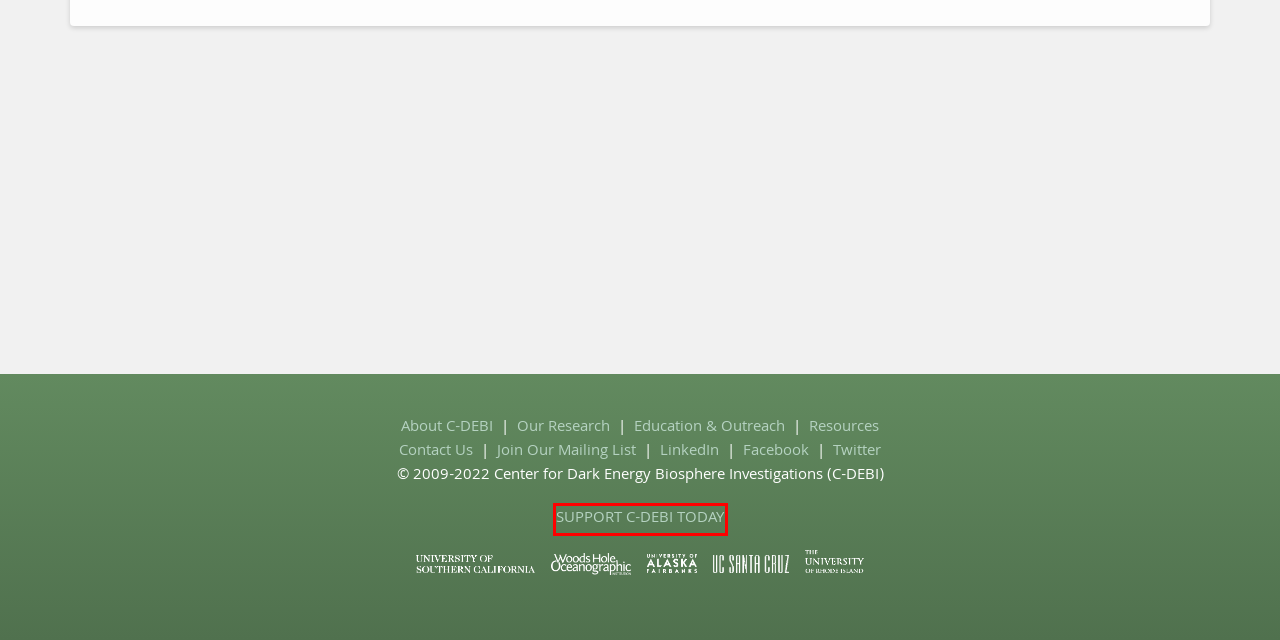Evaluate the webpage screenshot and identify the element within the red bounding box. Select the webpage description that best fits the new webpage after clicking the highlighted element. Here are the candidates:
A. Mailing List & Newsletter – C-DEBI
B. Person: H. Tomaru – C-DEBI
C. Person: Yusuke Kubo – C-DEBI
D. Person: H. Imachi – C-DEBI
E. Person: R. Susilawati – C-DEBI
F. Contact Us – C-DEBI
G. Support C-DEBI – C-DEBI
H. Research Overview – C-DEBI

G